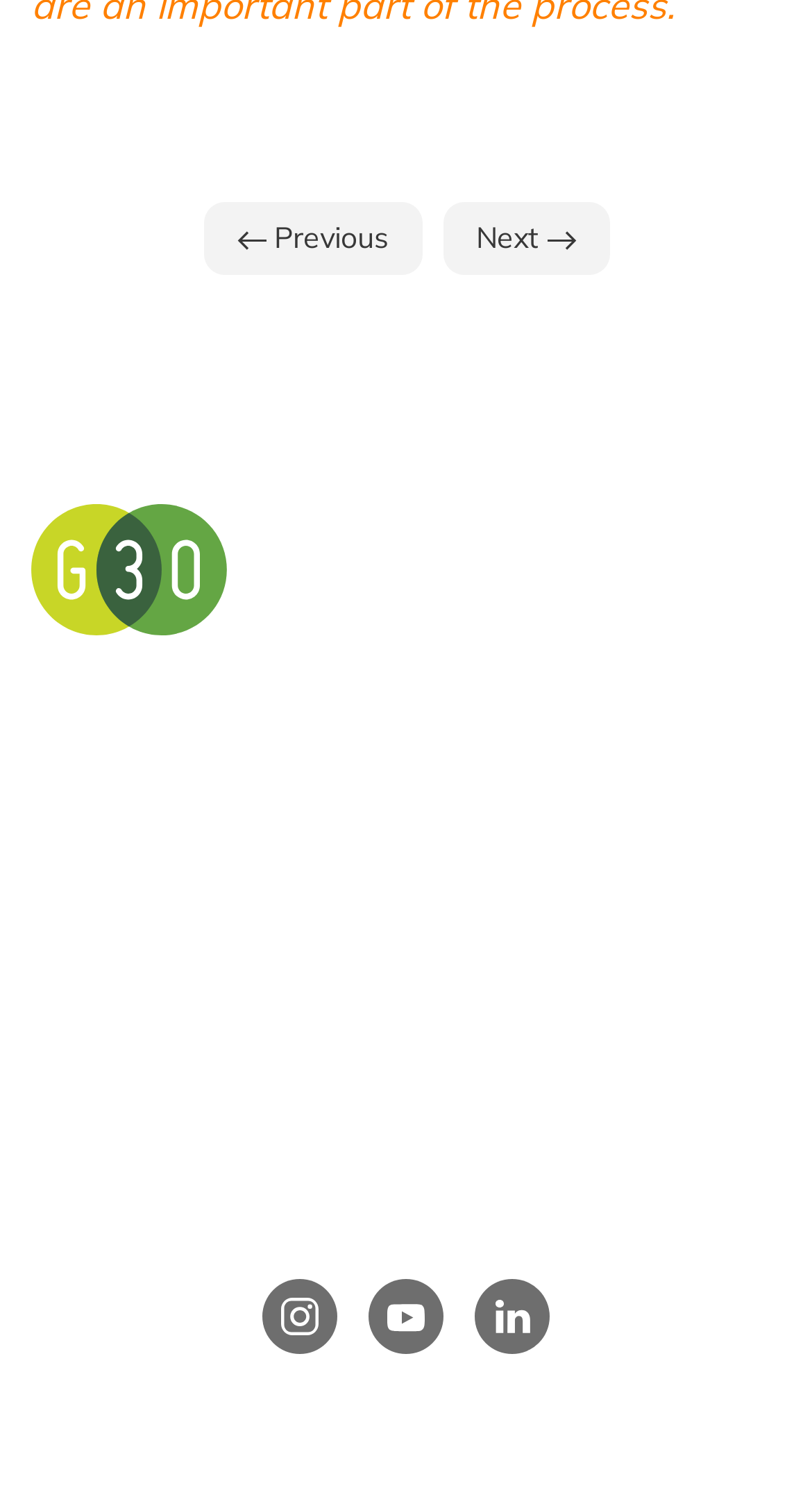What is the address of this location?
Ensure your answer is thorough and detailed.

I found the address by looking at the static text element located at the top of the page, which contains the full address.